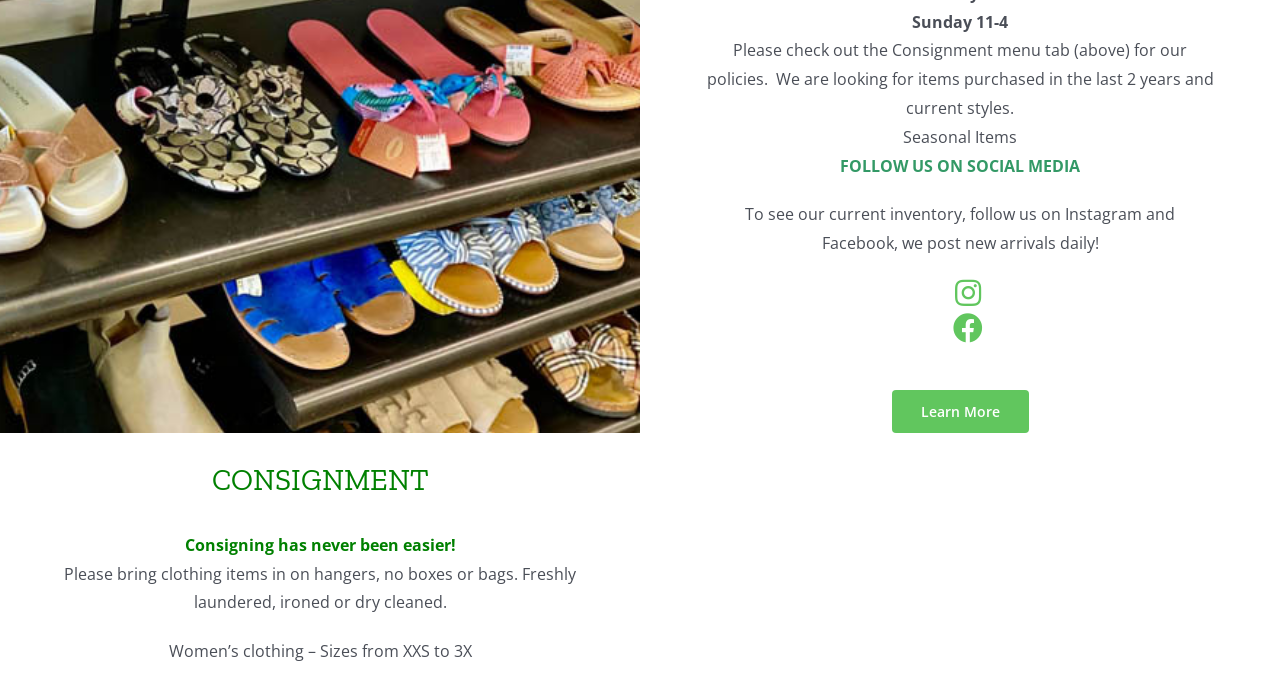Bounding box coordinates are given in the format (top-left x, top-left y, bottom-right x, bottom-right y). All values should be floating point numbers between 0 and 1. Provide the bounding box coordinate for the UI element described as: Learn More

[0.696, 0.579, 0.804, 0.643]